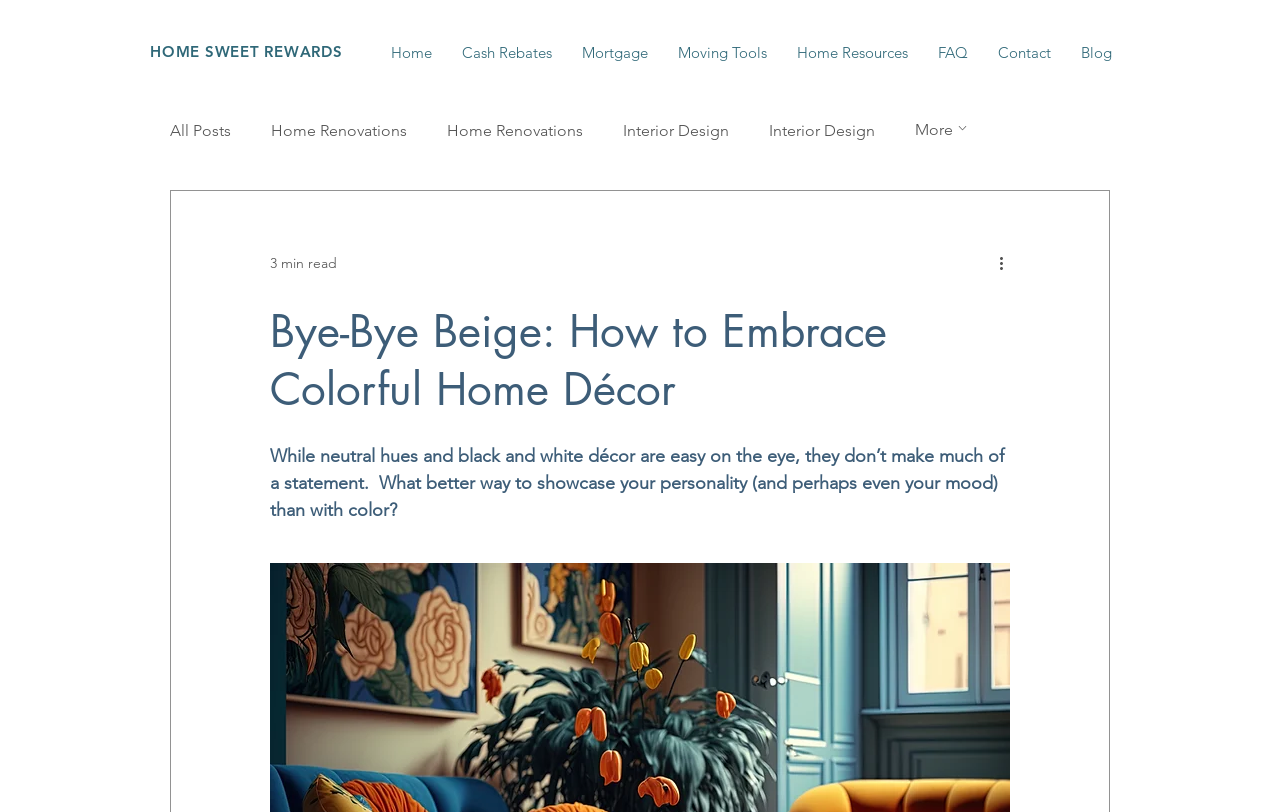Locate the bounding box coordinates of the element that should be clicked to execute the following instruction: "Read 'Bye-Bye Beige: How to Embrace Colorful Home Décor'".

[0.211, 0.372, 0.789, 0.515]